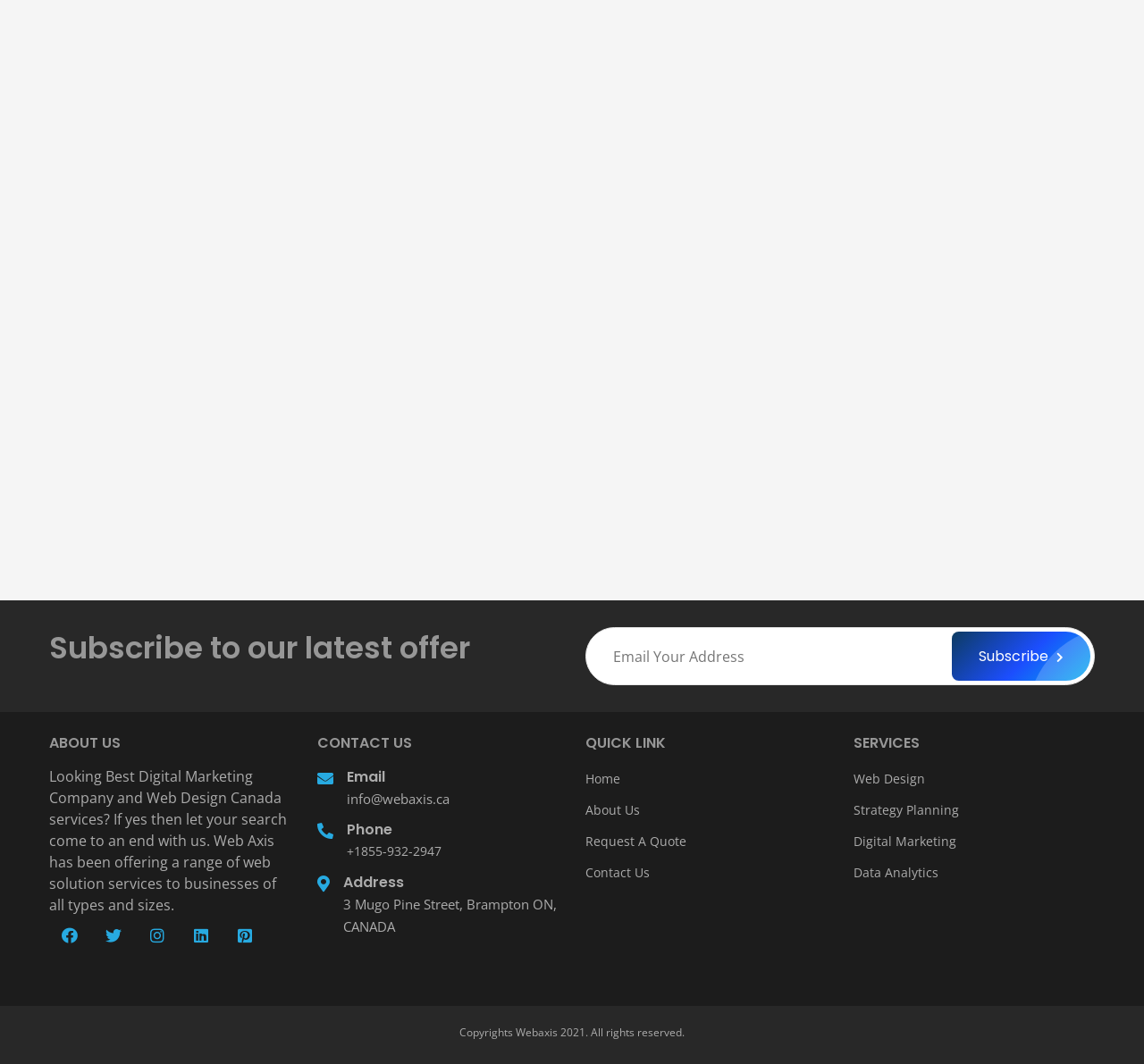Please identify the bounding box coordinates of the clickable region that I should interact with to perform the following instruction: "Contact the company via email". The coordinates should be expressed as four float numbers between 0 and 1, i.e., [left, top, right, bottom].

[0.303, 0.741, 0.393, 0.761]